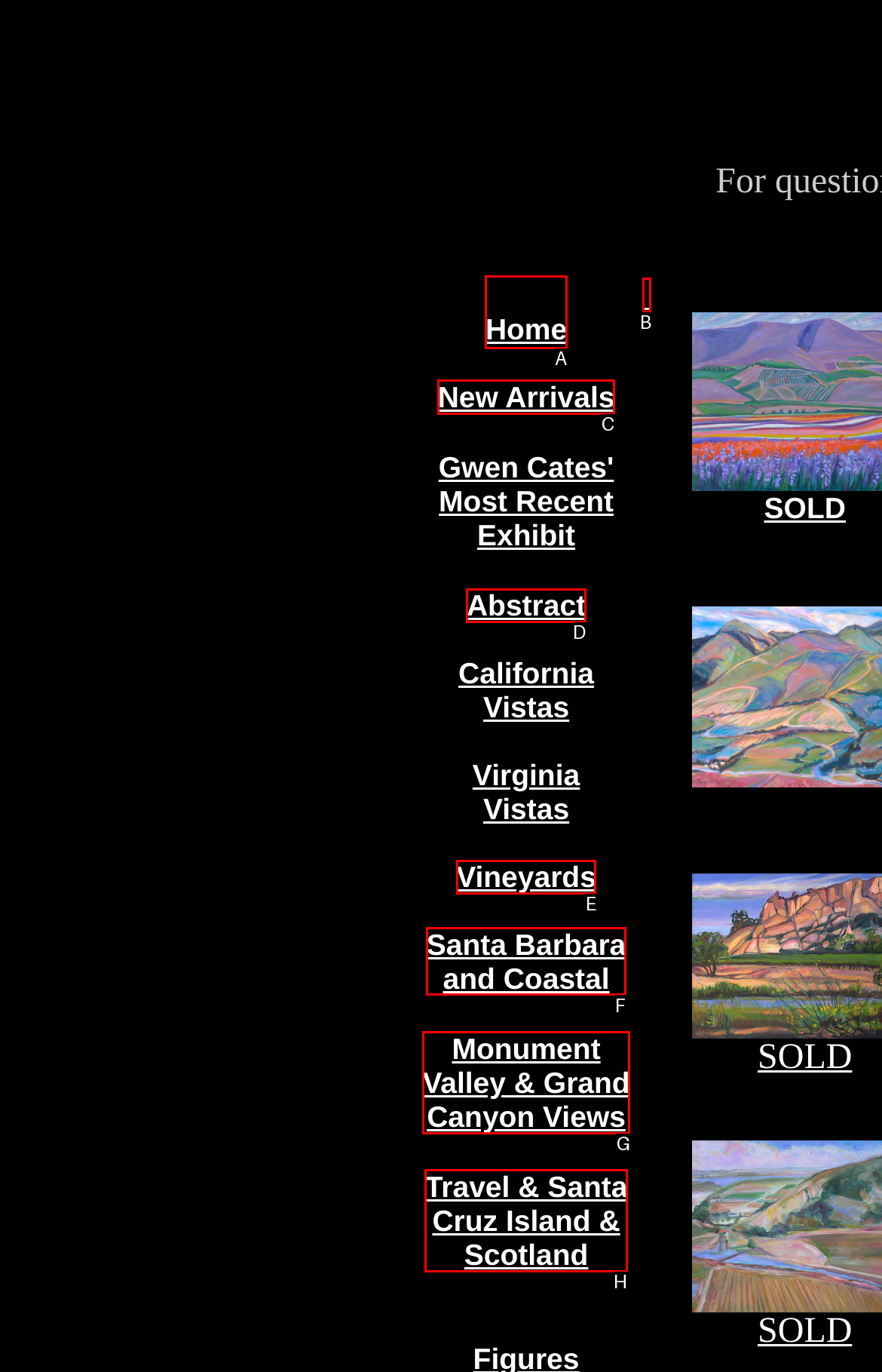Find the option that best fits the description: .. Answer with the letter of the option.

B